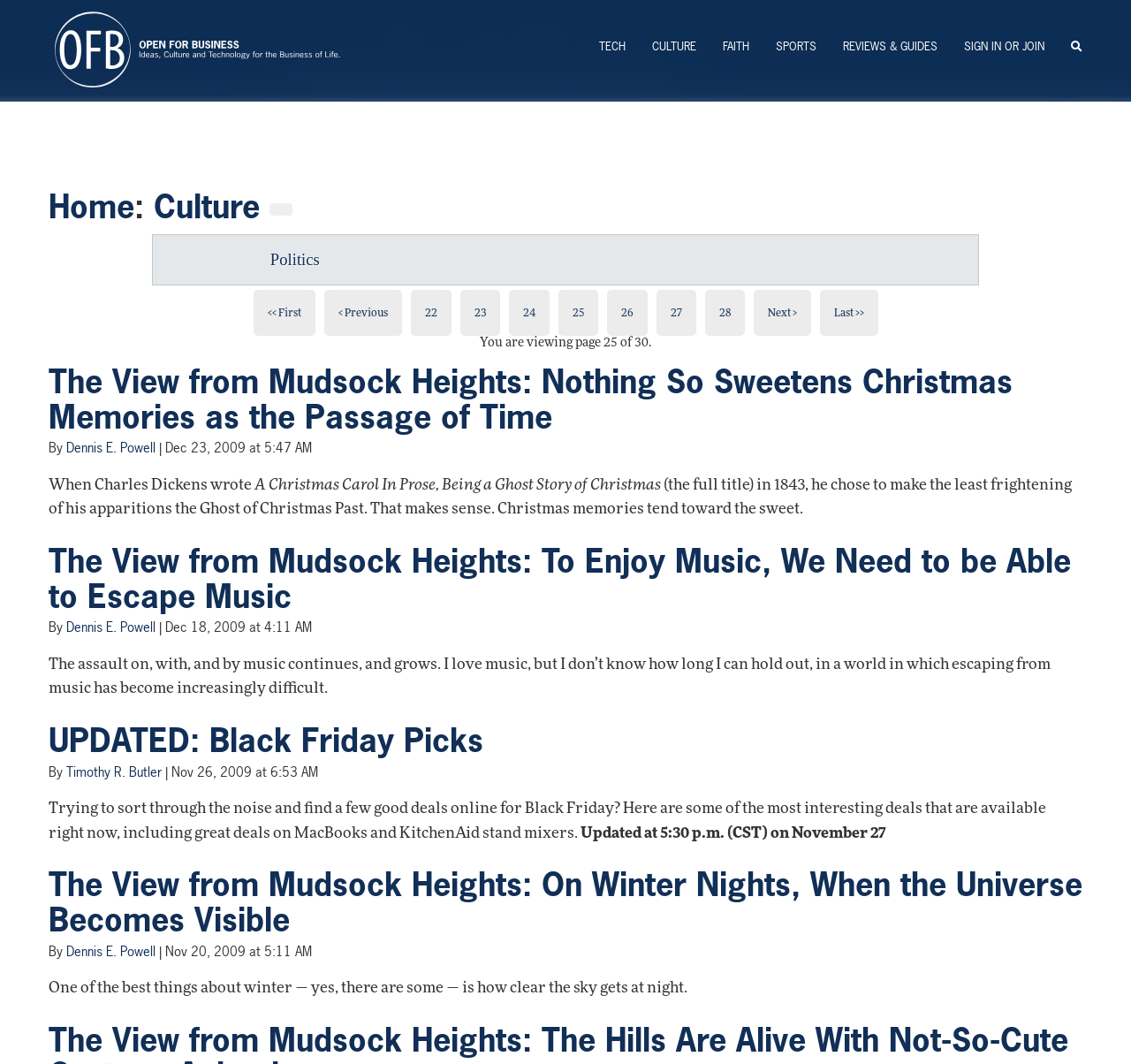Find the bounding box coordinates for the area that should be clicked to accomplish the instruction: "View the 'REVIEWS & GUIDES' section".

[0.734, 0.0, 0.841, 0.087]